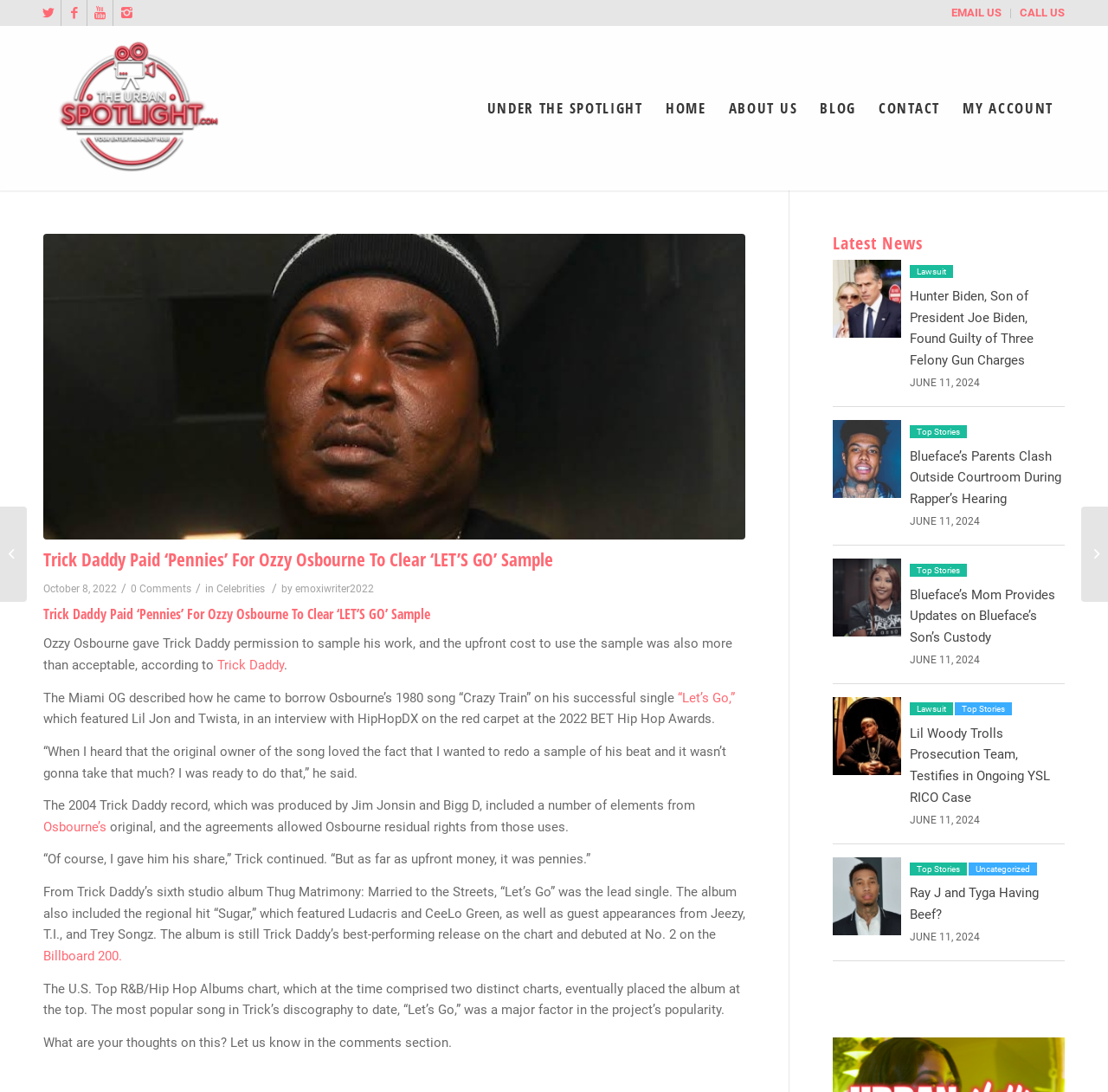Pinpoint the bounding box coordinates for the area that should be clicked to perform the following instruction: "Check the latest news".

[0.752, 0.214, 0.961, 0.232]